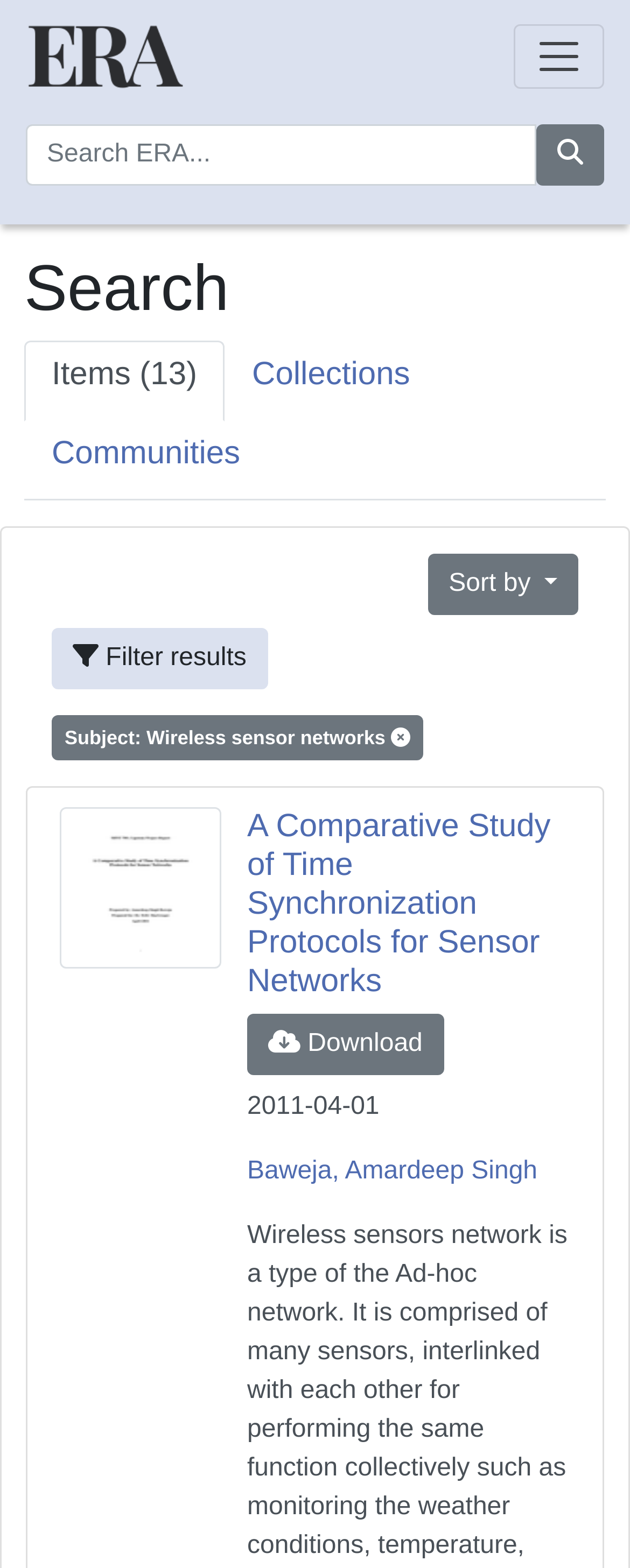Please identify the bounding box coordinates of the region to click in order to complete the task: "View items". The coordinates must be four float numbers between 0 and 1, specified as [left, top, right, bottom].

[0.038, 0.217, 0.356, 0.269]